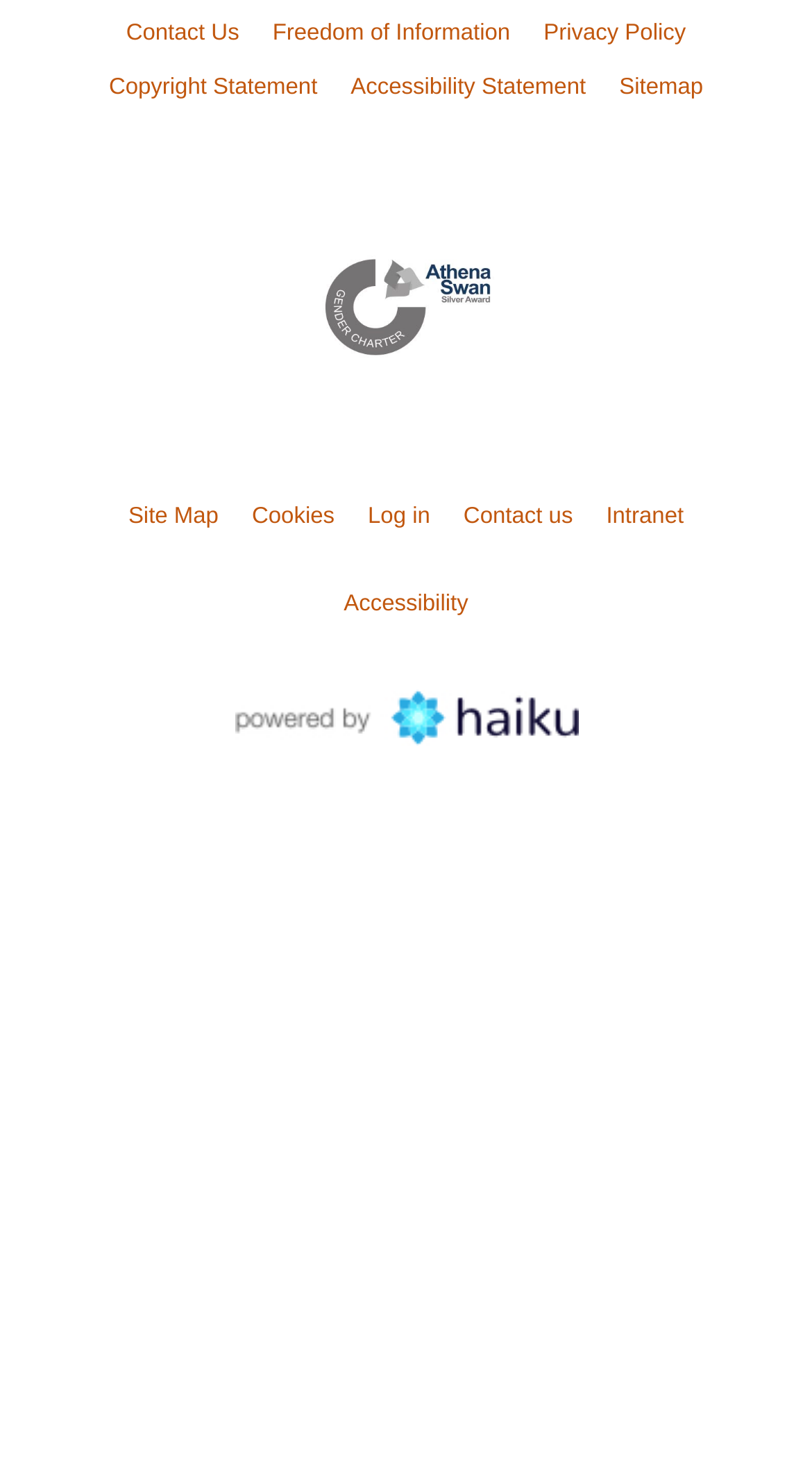Give a concise answer using one word or a phrase to the following question:
What is the last link on the bottom right?

powered by Haiku